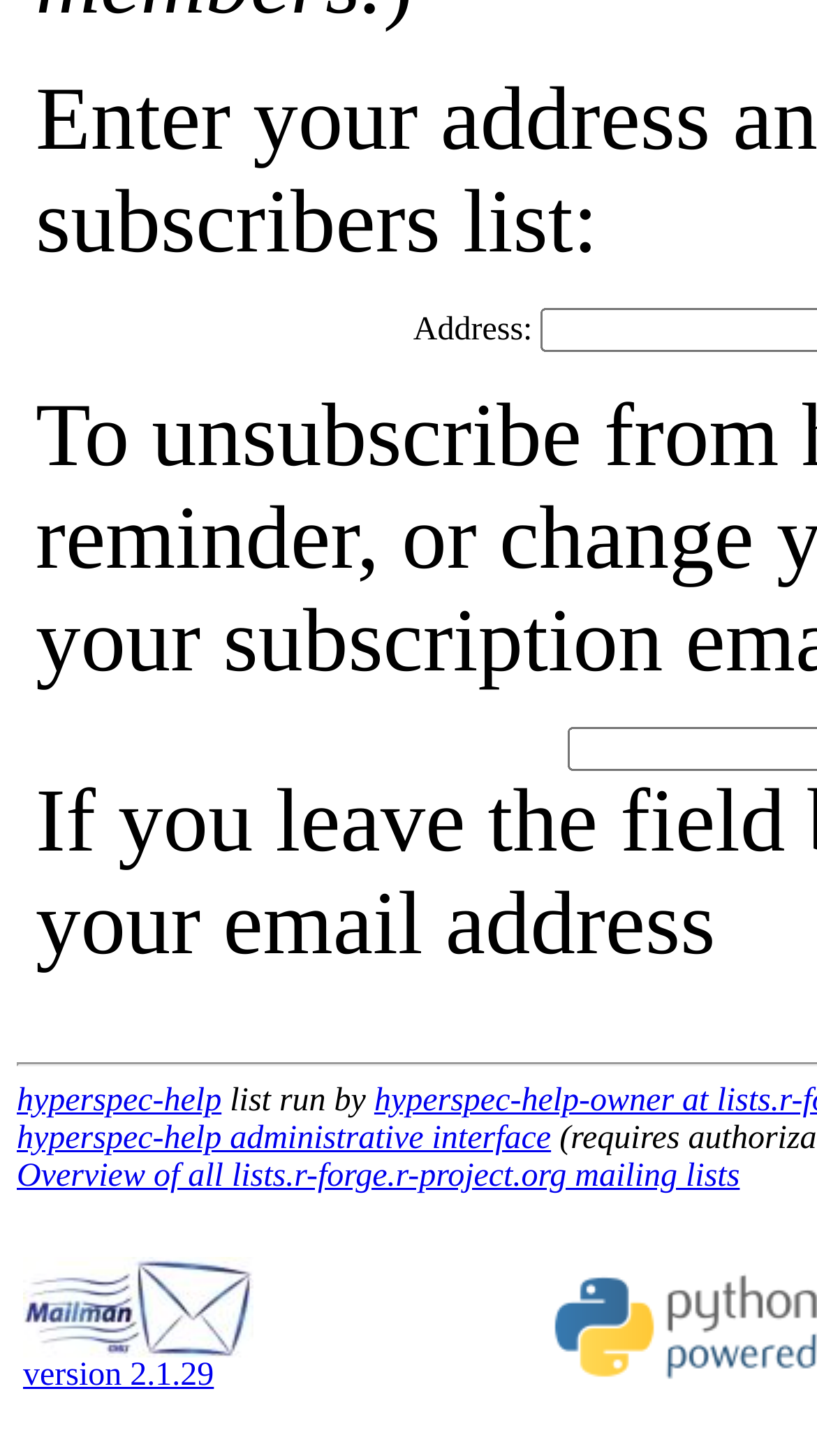Identify the bounding box of the UI element that matches this description: "hyperspec-help administrative interface".

[0.021, 0.77, 0.674, 0.794]